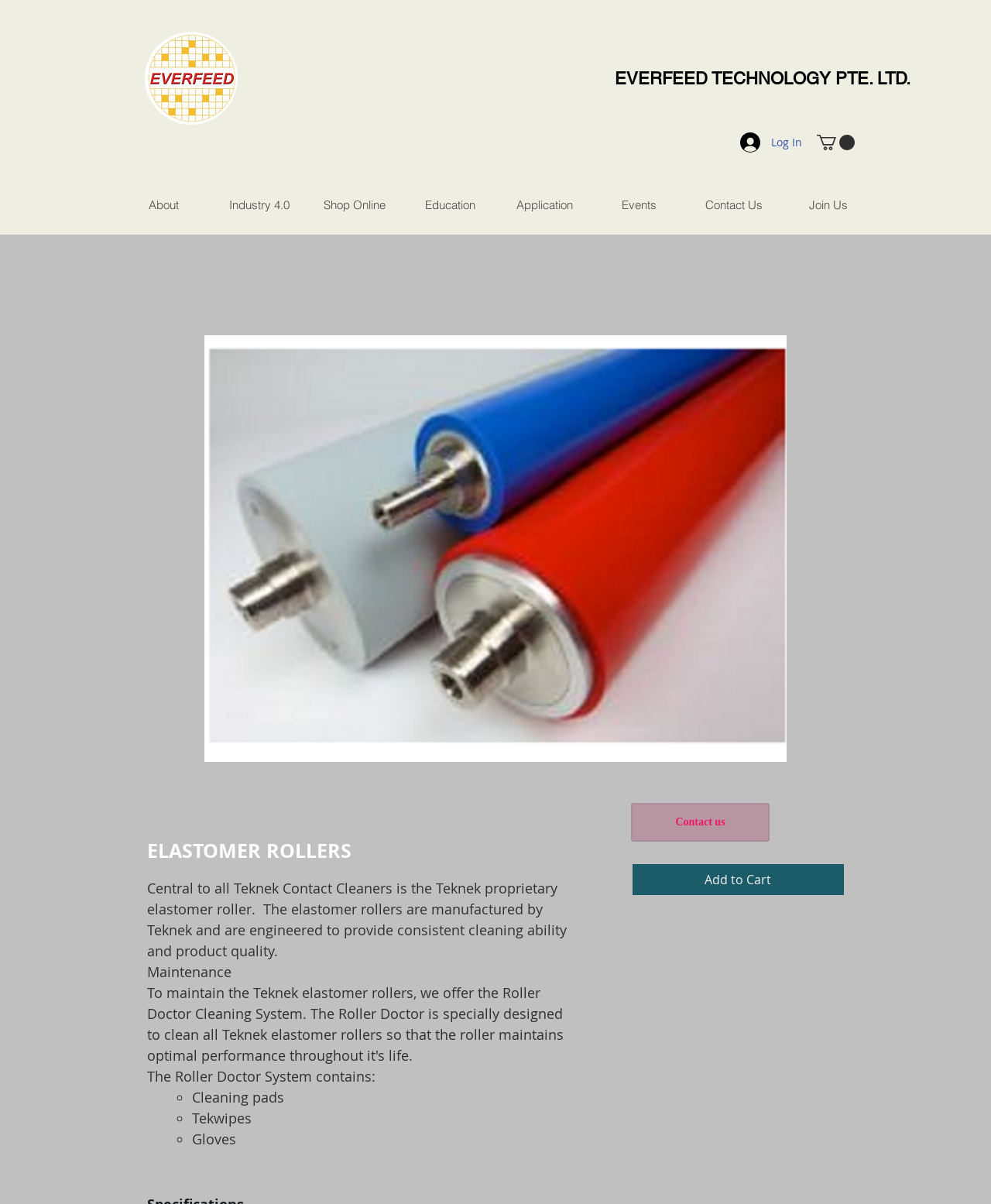Given the description of the UI element: "About", predict the bounding box coordinates in the form of [left, top, right, bottom], with each value being a float between 0 and 1.

[0.117, 0.151, 0.213, 0.19]